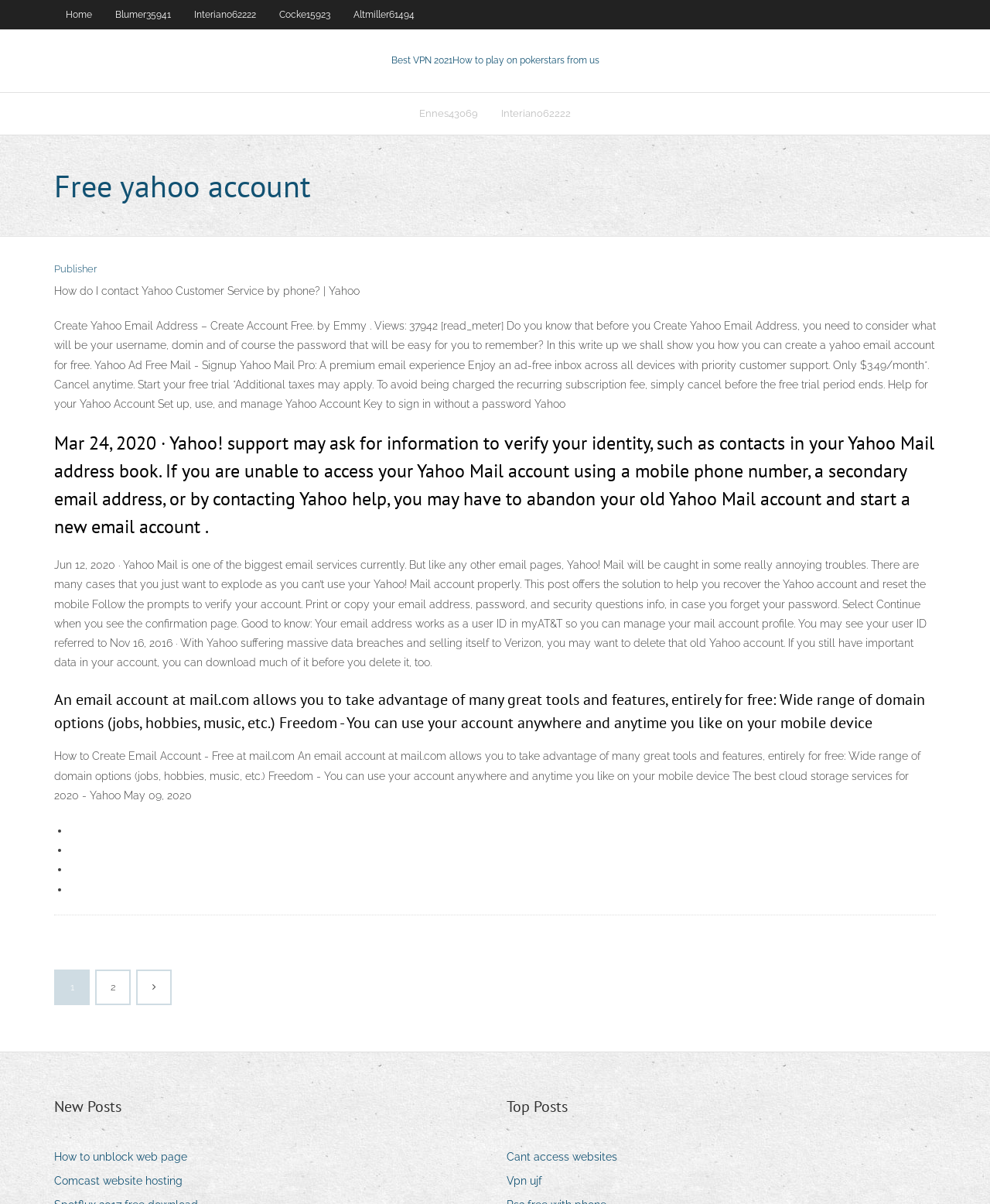Using the description: "How to unblock web page", identify the bounding box of the corresponding UI element in the screenshot.

[0.055, 0.952, 0.201, 0.97]